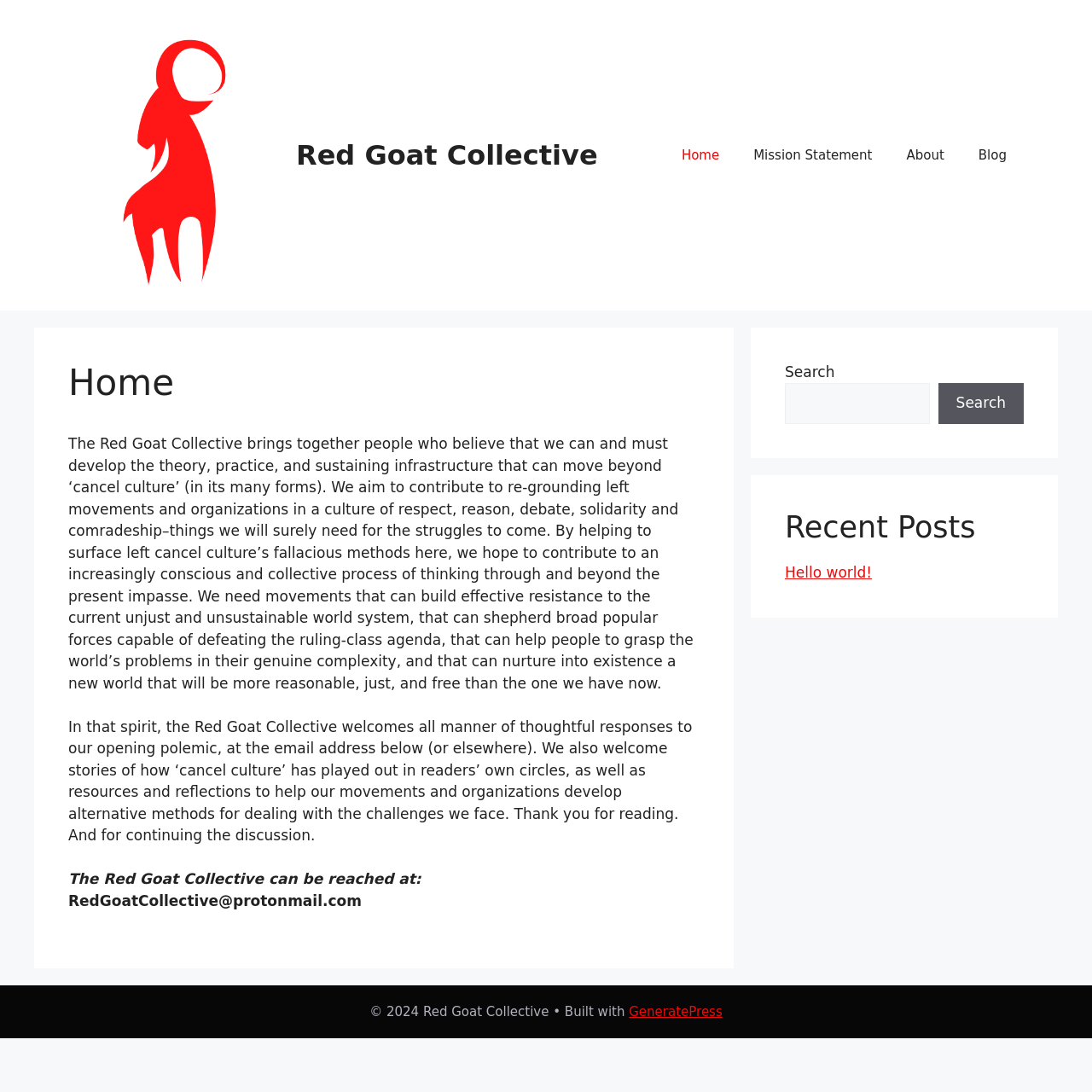Please give a concise answer to this question using a single word or phrase: 
What is the purpose of the Red Goat Collective?

To develop theory and practice beyond 'cancel culture'